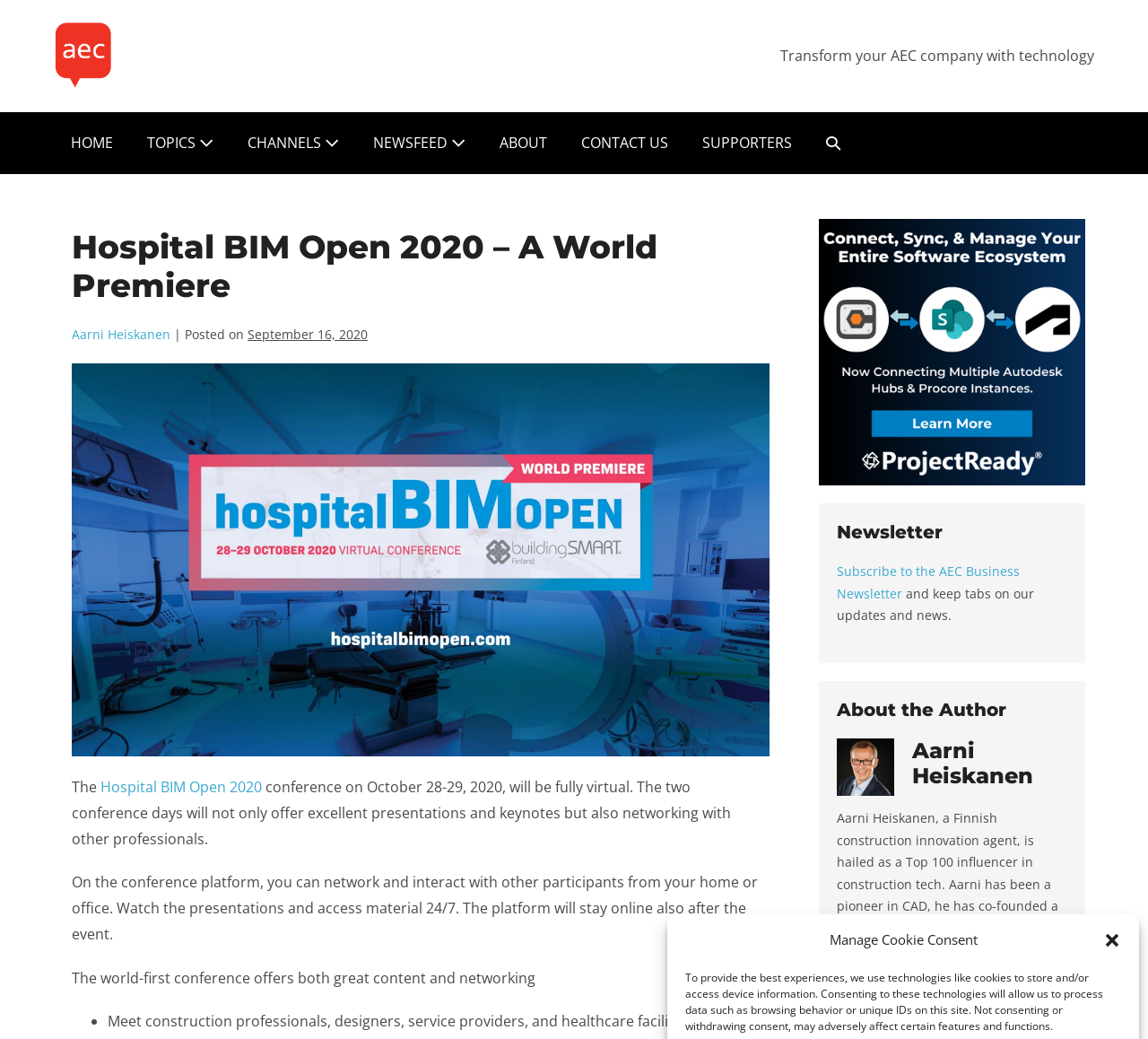Who is the author of the article?
We need a detailed and meticulous answer to the question.

I found the answer by looking at the heading 'Aarni Heiskanen' which is a subheading under 'About the Author', indicating that Aarni Heiskanen is the author of the article.